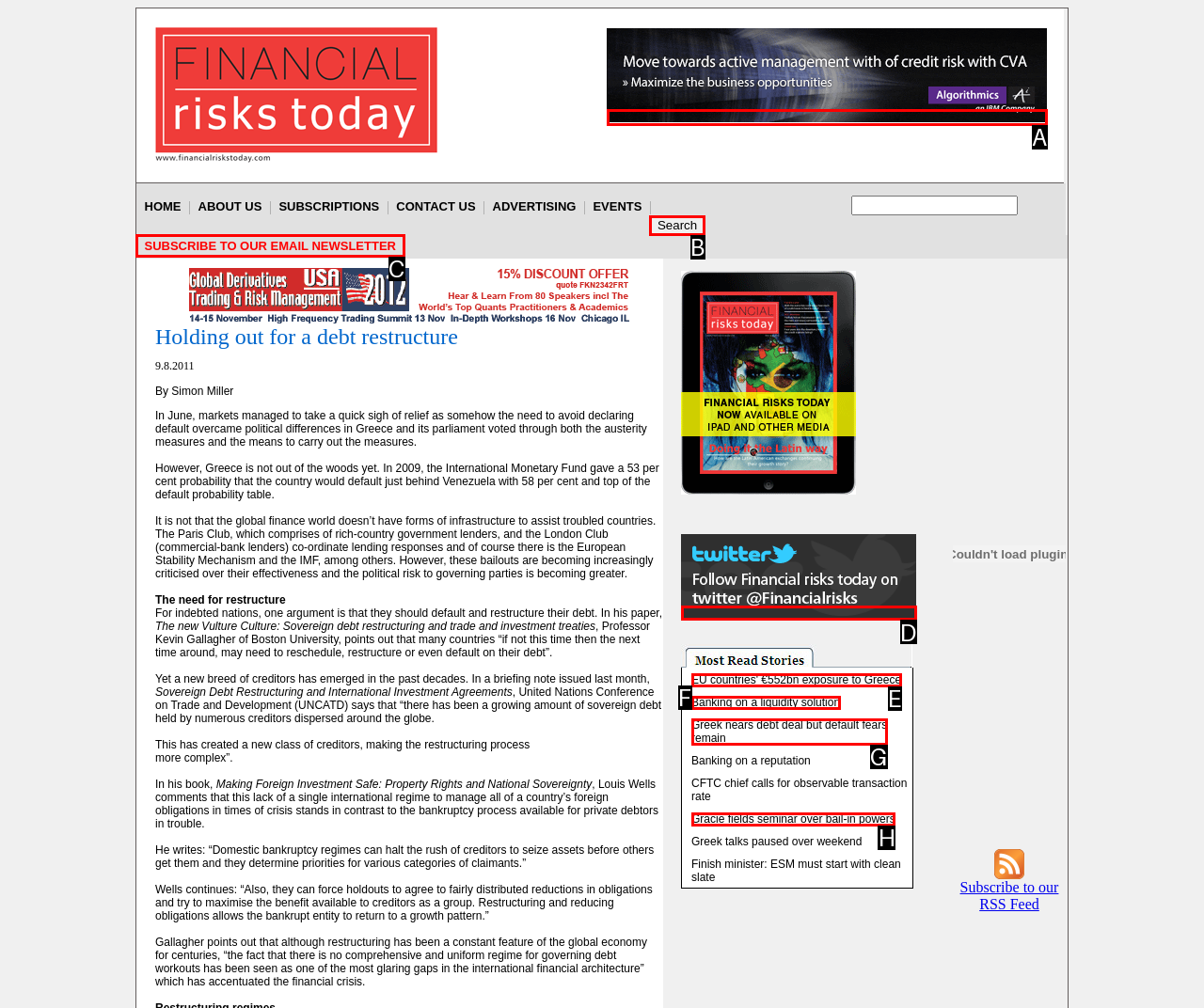Tell me which one HTML element I should click to complete the following task: Subscribe to our email newsletter Answer with the option's letter from the given choices directly.

C